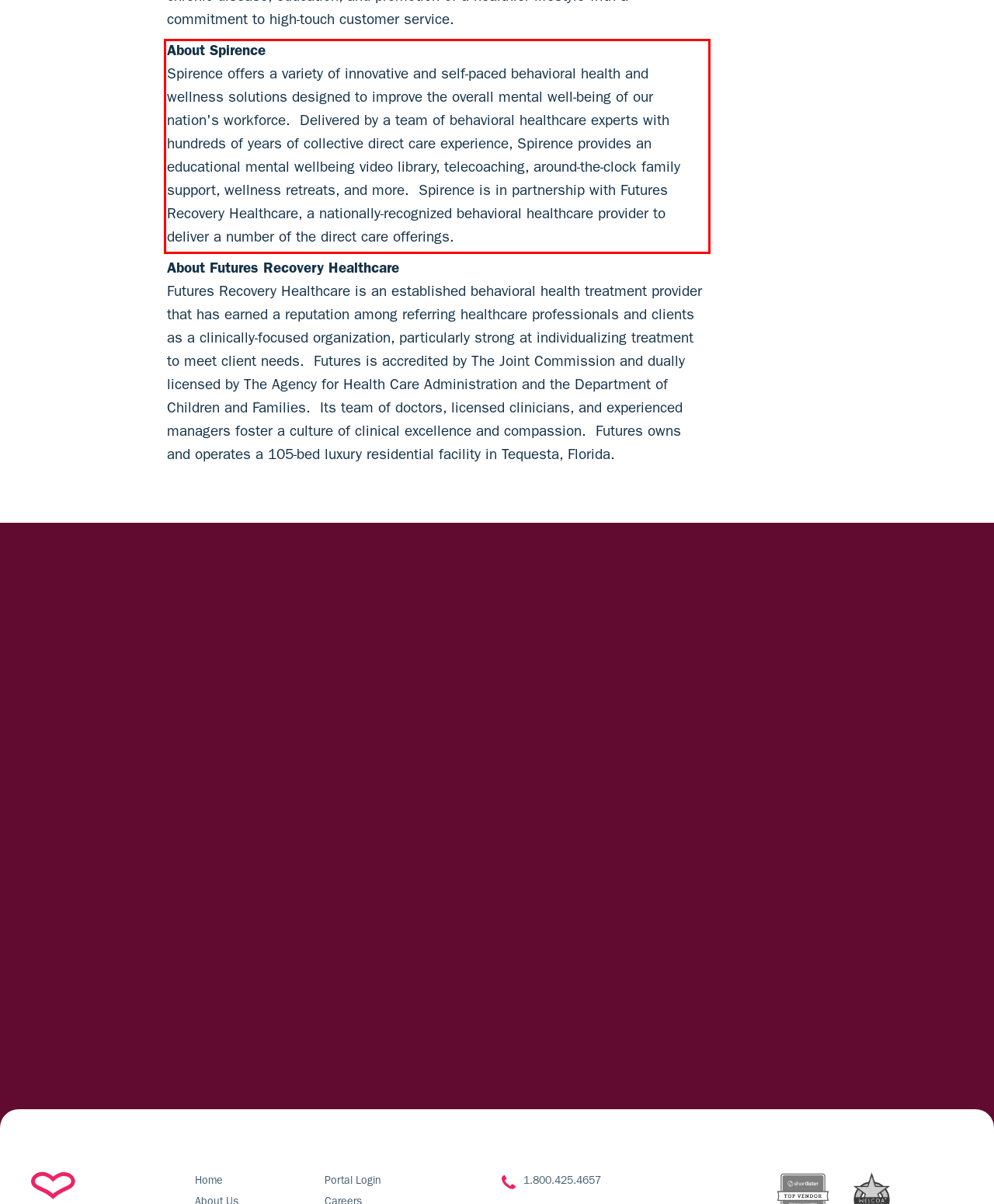Review the screenshot of the webpage and recognize the text inside the red rectangle bounding box. Provide the extracted text content.

About Spirence Spirence offers a variety of innovative and self-paced behavioral health and wellness solutions designed to improve the overall mental well-being of our nation's workforce. Delivered by a team of behavioral healthcare experts with hundreds of years of collective direct care experience, Spirence provides an educational mental wellbeing video library, telecoaching, around-the-clock family support, wellness retreats, and more. Spirence is in partnership with Futures Recovery Healthcare, a nationally-recognized behavioral healthcare provider to deliver a number of the direct care offerings.